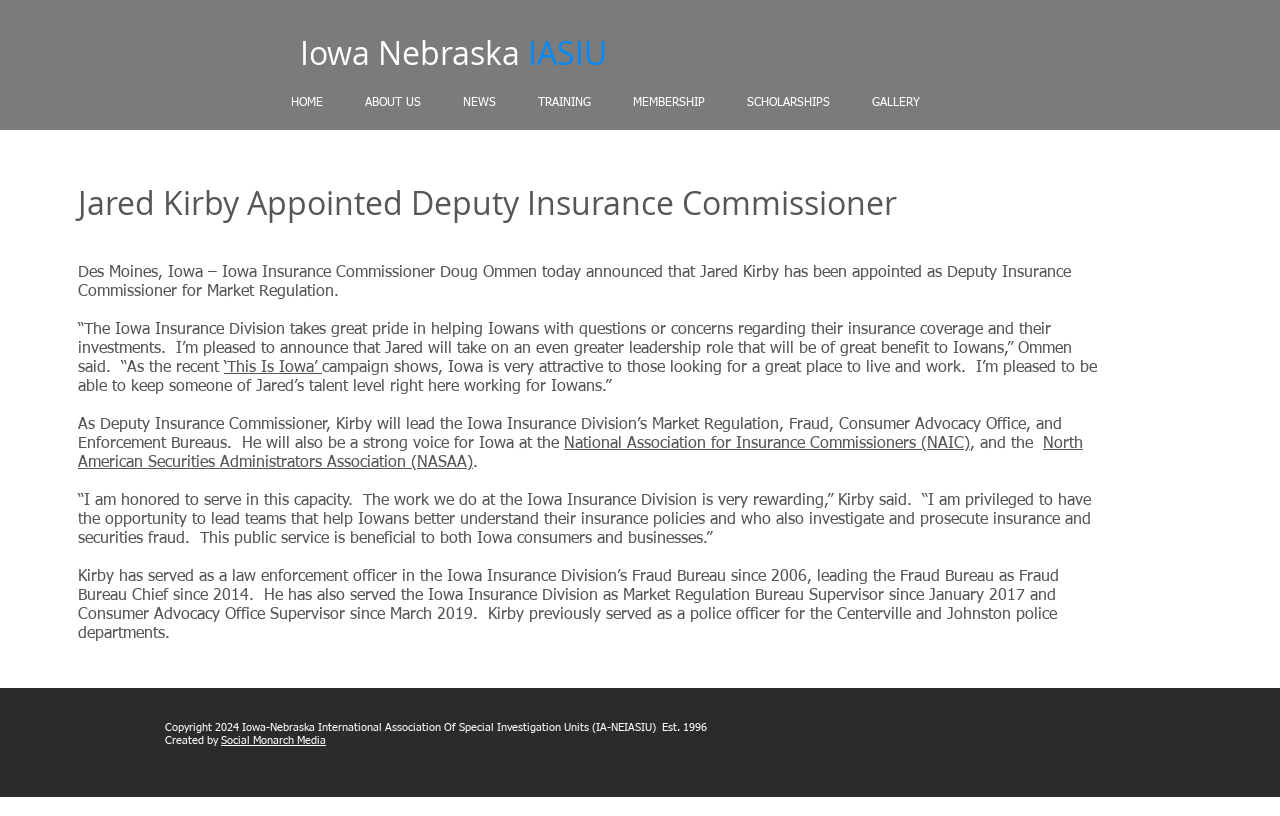Locate the bounding box coordinates of the clickable area to execute the instruction: "Click TRAINING". Provide the coordinates as four float numbers between 0 and 1, represented as [left, top, right, bottom].

[0.404, 0.091, 0.478, 0.162]